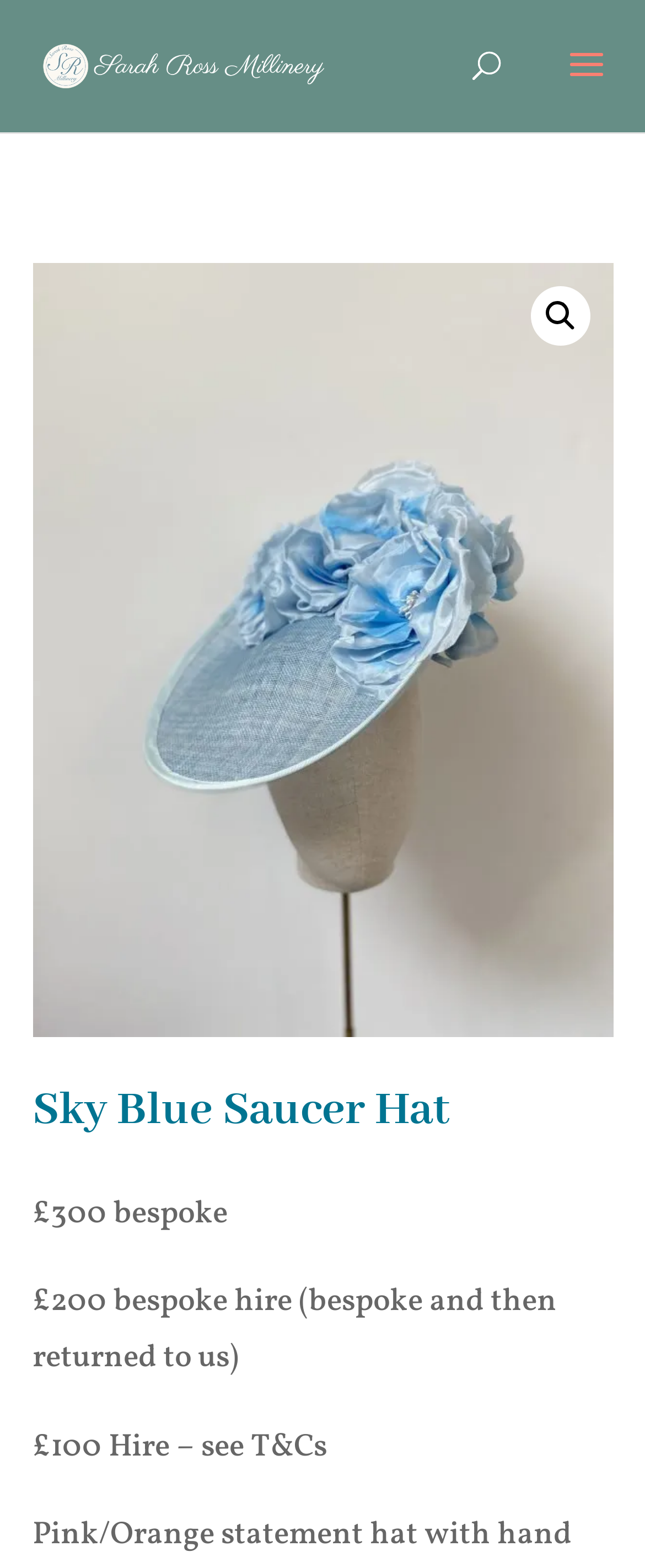With reference to the image, please provide a detailed answer to the following question: What is the price of bespoke hire?

I found the price of bespoke hire by looking at the text elements on the webpage. Specifically, I found the text '£200 bespoke hire (bespoke and then returned to us)' which indicates the price of bespoke hire.